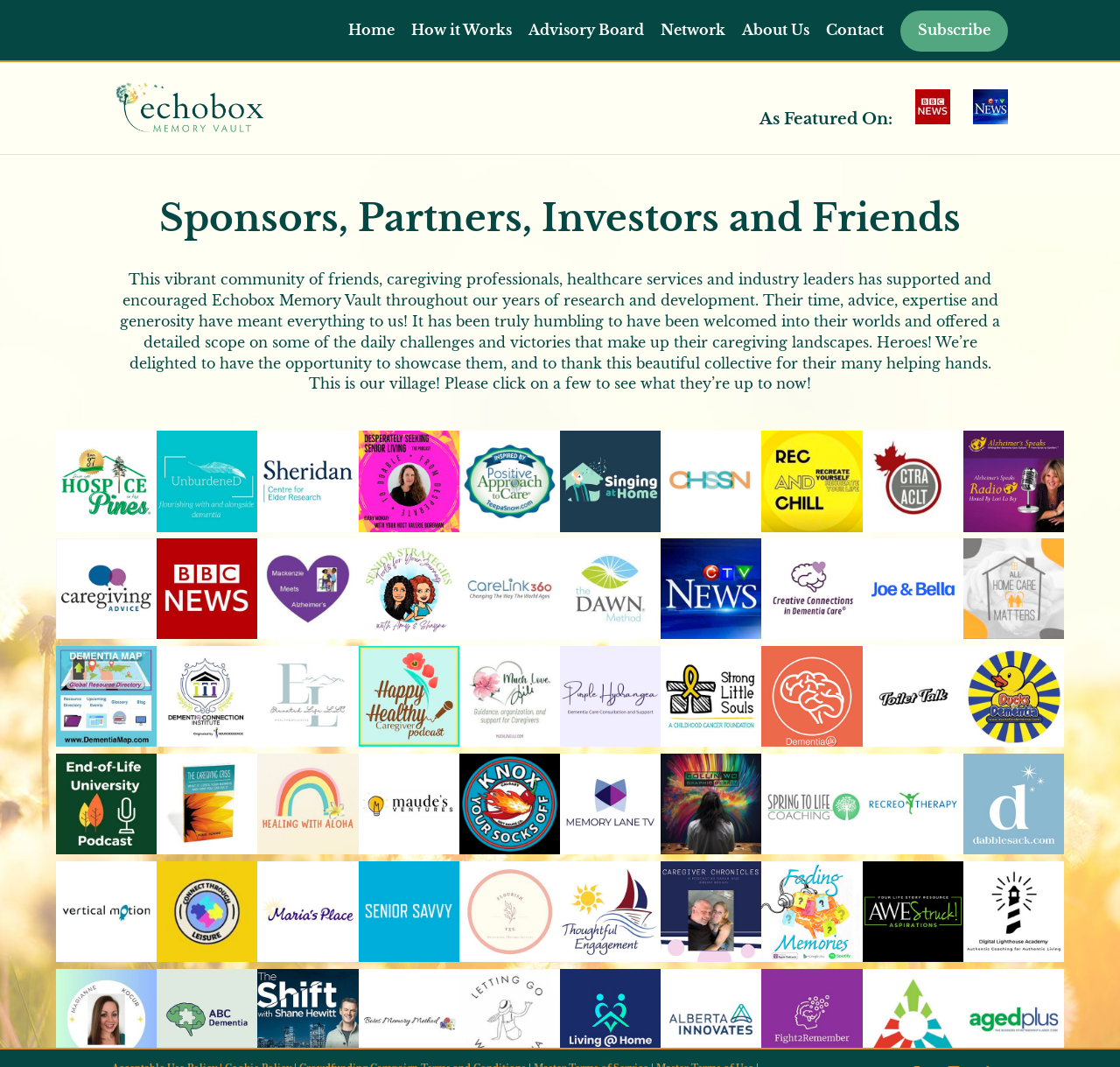Identify the bounding box for the described UI element. Provide the coordinates in (top-left x, top-left y, bottom-right x, bottom-right y) format with values ranging from 0 to 1: Home

[0.311, 0.021, 0.352, 0.044]